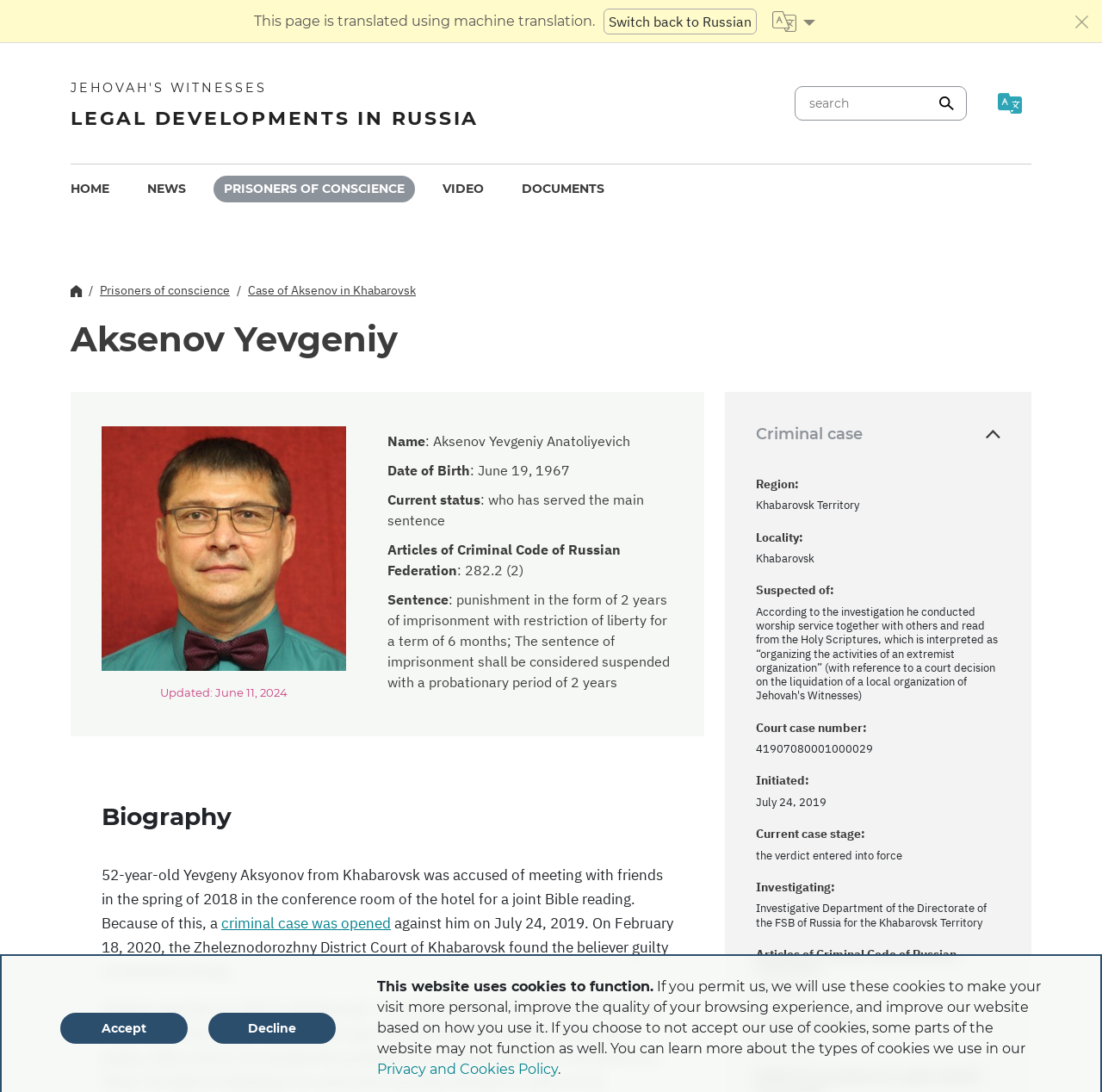Articulate a detailed summary of the webpage's content and design.

This webpage is about Yevgeniy Aksenov, a prisoner of conscience. At the top, there is a translation panel with options to switch back to Russian and display a list of languages. Below this panel, there is a search box and several buttons, including a menu button that expands to reveal a vertical menu with links to different sections of the website, such as "HOME", "NEWS", "PRISONERS OF CONSCIENCE", "VIDEO", and "DOCUMENTS".

The main content of the webpage is divided into sections. The first section displays a heading with the name "Aksenov Yevgeniy" and provides some personal information, including his date of birth and current status. The next section is about his case, with a heading "Biography" and a paragraph describing how he was accused of meeting with friends for a joint Bible reading and subsequently found guilty of extremist activity.

Below this section, there is a button labeled "Criminal case" that expands to reveal more information about the case, including the region, locality, suspected offense, court case number, and other details. The webpage also has a section with a heading "This website uses cookies to function" and provides information about the types of cookies used and how they can be managed.

Throughout the webpage, there are several links and buttons that allow users to navigate to different sections or access more information. The overall layout is organized and easy to follow, with clear headings and concise text.